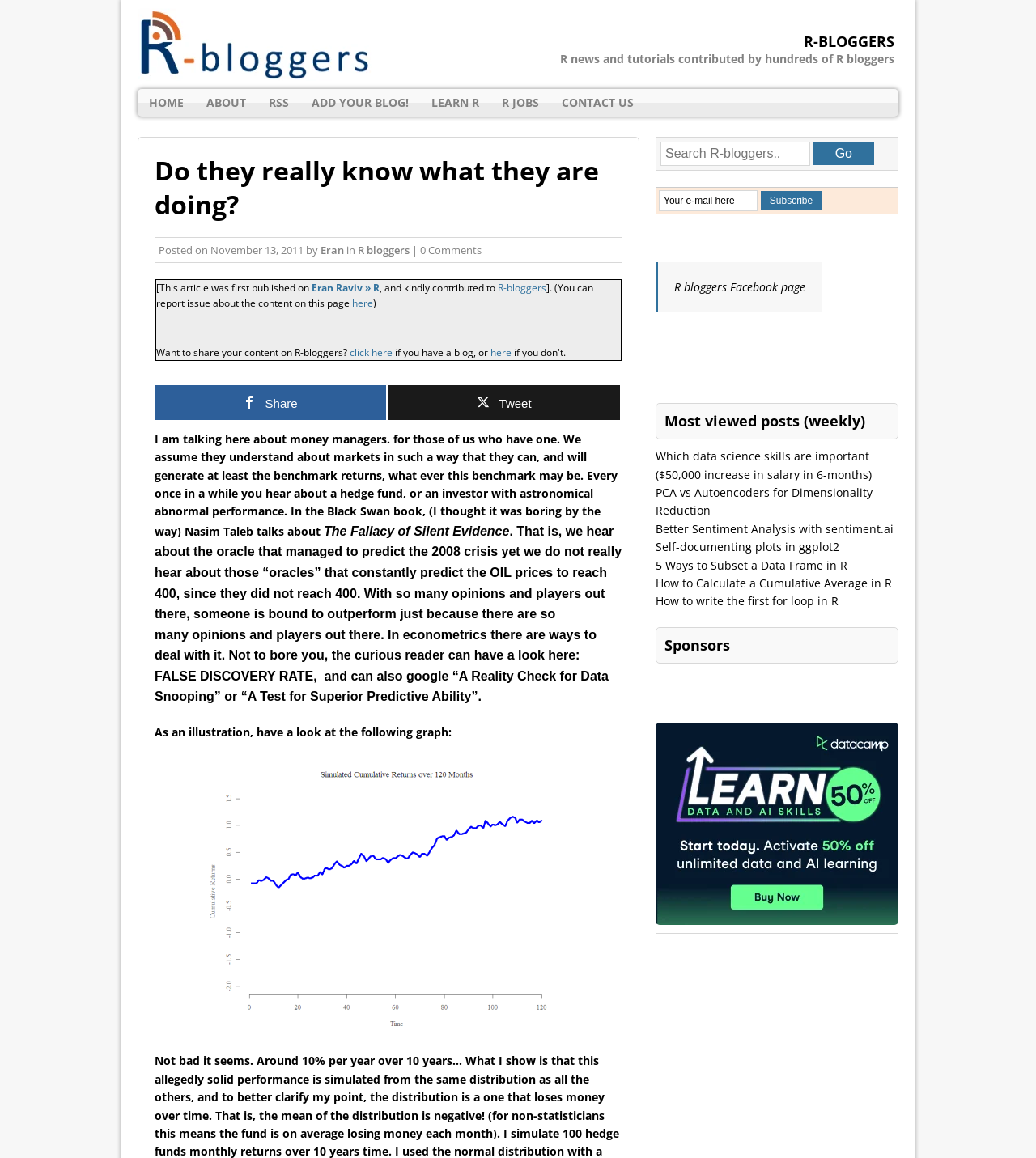Given the content of the image, can you provide a detailed answer to the question?
What is the topic of the article?

The topic of the article is about money managers, as stated in the first sentence of the article 'I am talking here about money managers. for those of us who have one.'.